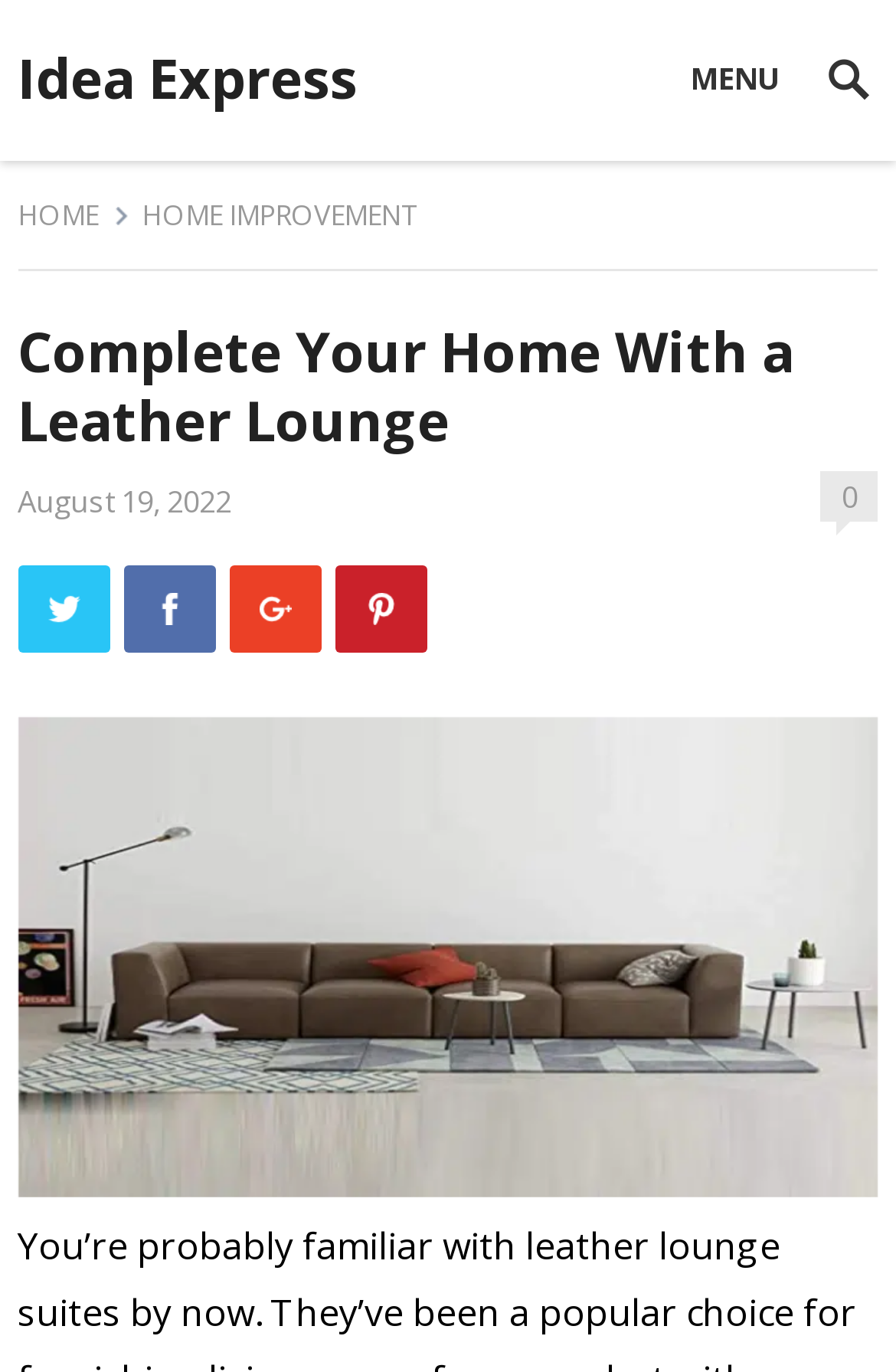Please find the bounding box coordinates of the section that needs to be clicked to achieve this instruction: "Click on the 'Twitter' link".

[0.02, 0.412, 0.123, 0.476]